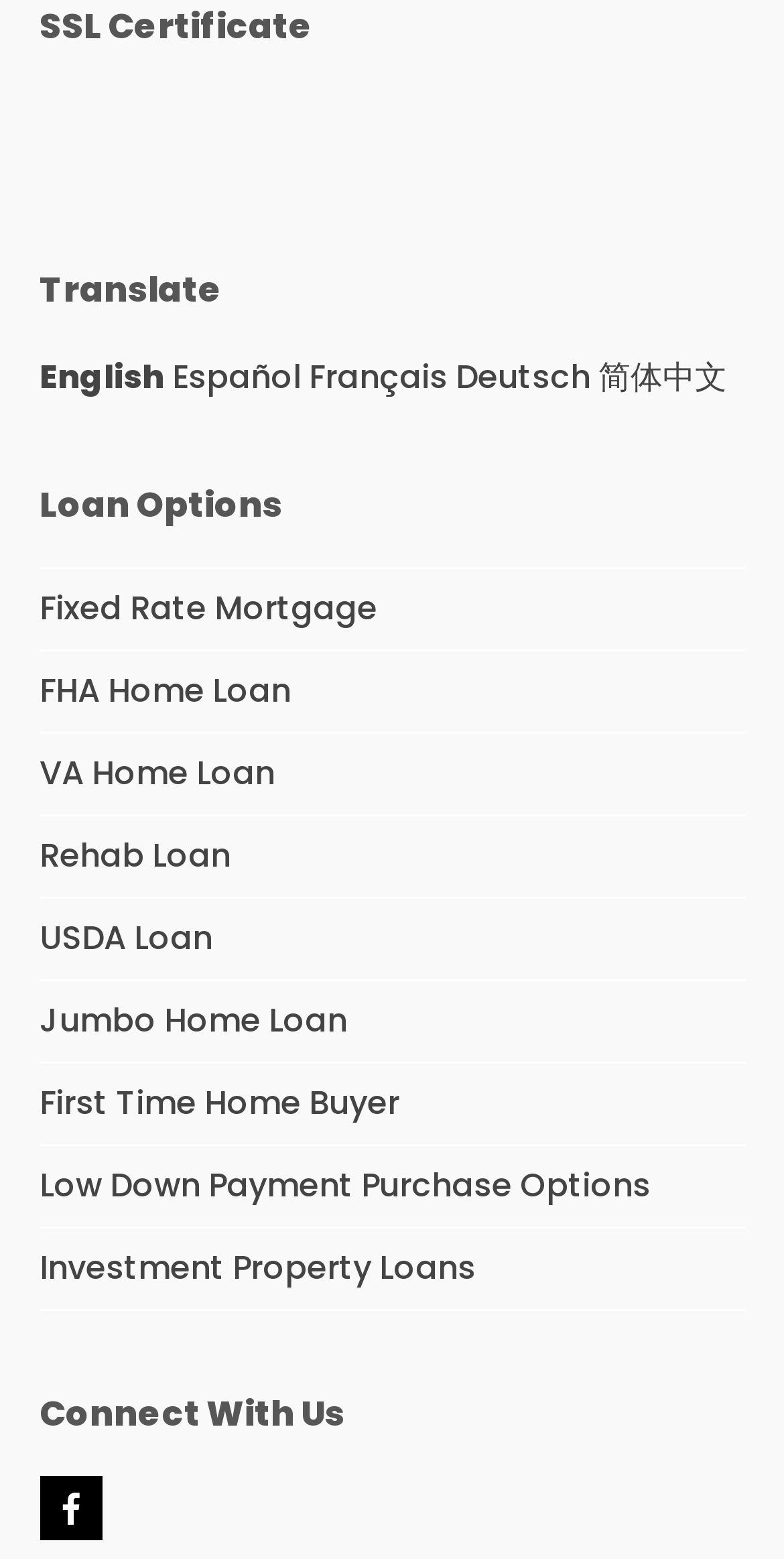Pinpoint the bounding box coordinates of the element to be clicked to execute the instruction: "View Investment Property Loans".

[0.05, 0.798, 0.606, 0.828]